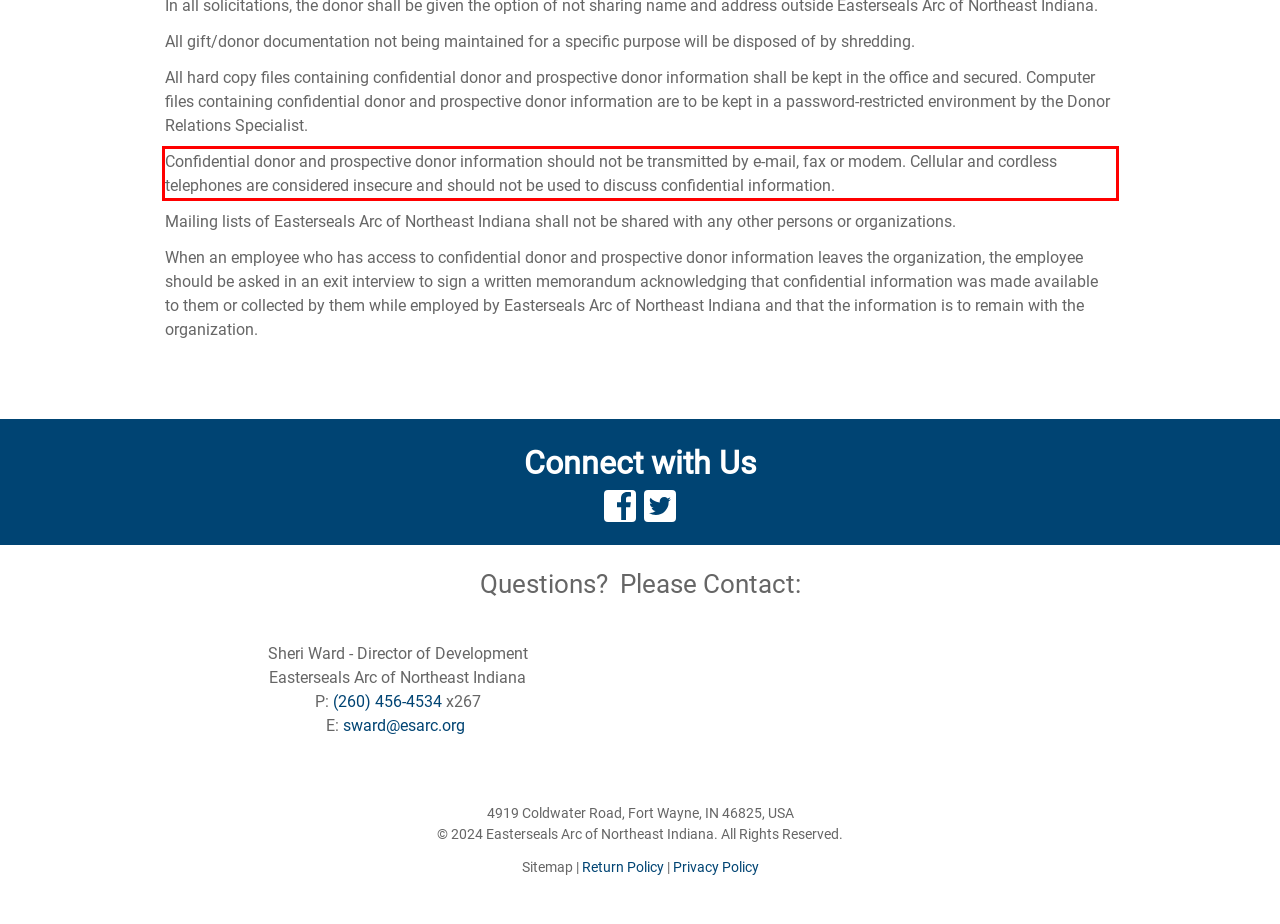Using the provided webpage screenshot, recognize the text content in the area marked by the red bounding box.

Confidential donor and prospective donor information should not be transmitted by e-mail, fax or modem. Cellular and cordless telephones are considered insecure and should not be used to discuss confidential information.